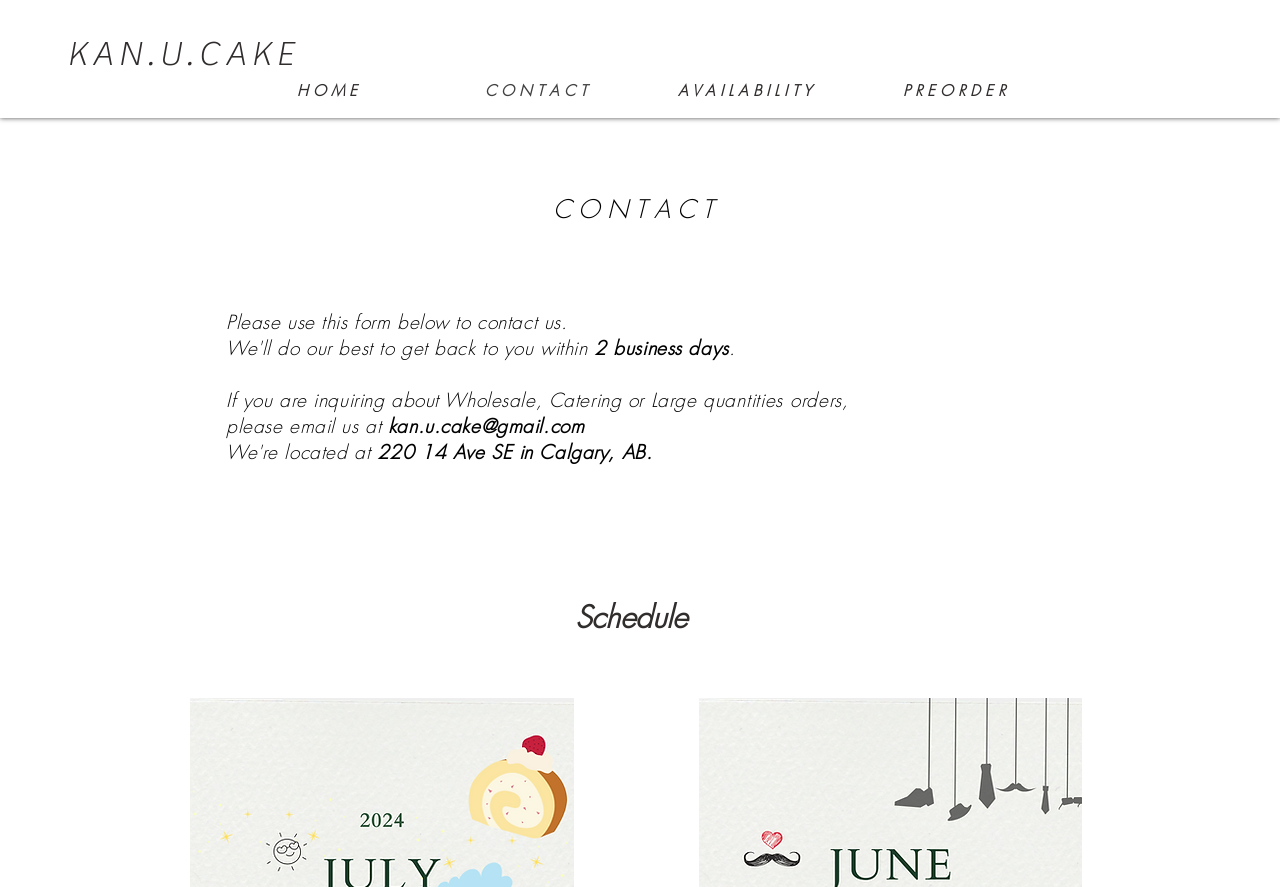Given the element description kan.u.cake@gmail.com, predict the bounding box coordinates for the UI element in the webpage screenshot. The format should be (top-left x, top-left y, bottom-right x, bottom-right y), and the values should be between 0 and 1.

[0.303, 0.466, 0.456, 0.495]